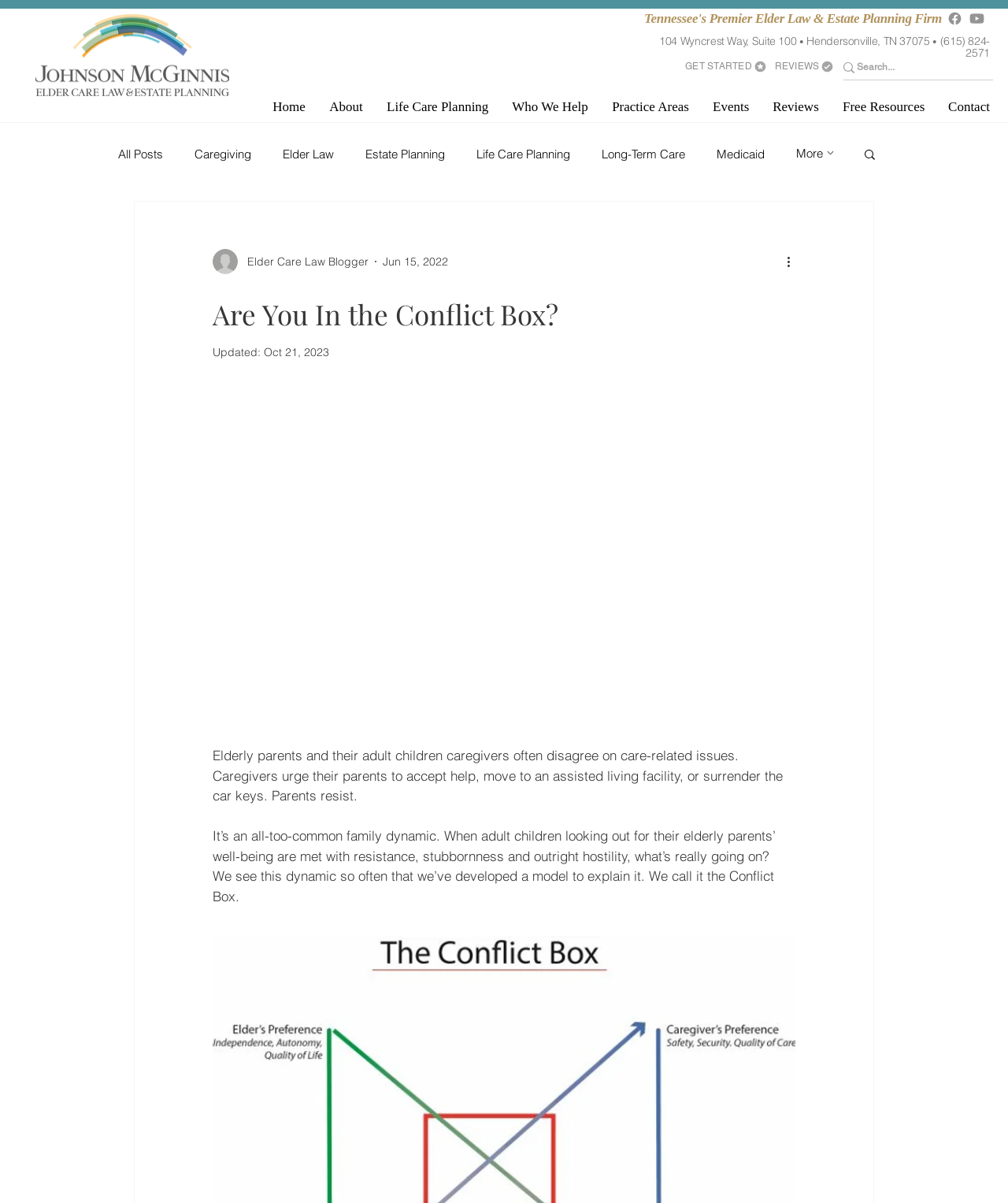What is the address of the law firm?
Answer the question with a thorough and detailed explanation.

The address is mentioned in the heading element at the top of the webpage, which provides the contact information of the law firm.